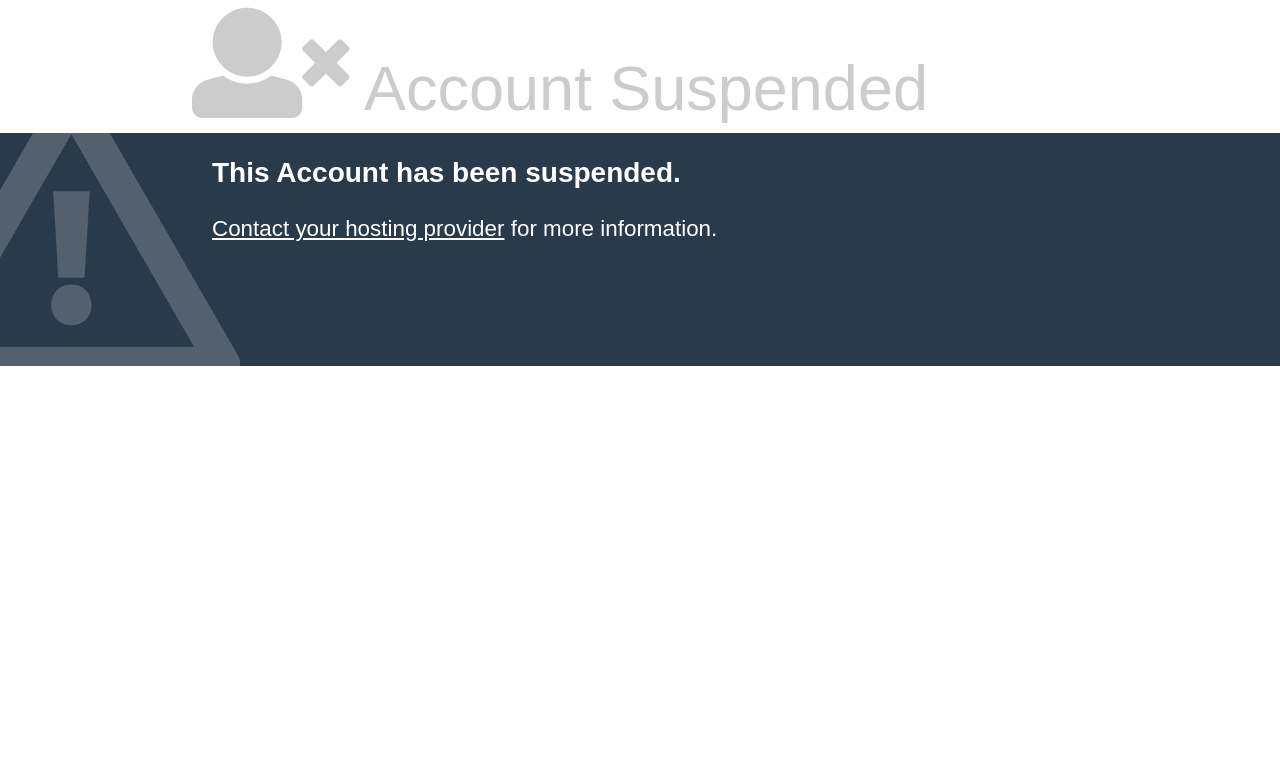Using the webpage screenshot and the element description Contact your hosting provider, determine the bounding box coordinates. Specify the coordinates in the format (top-left x, top-left y, bottom-right x, bottom-right y) with values ranging from 0 to 1.

[0.166, 0.282, 0.394, 0.315]